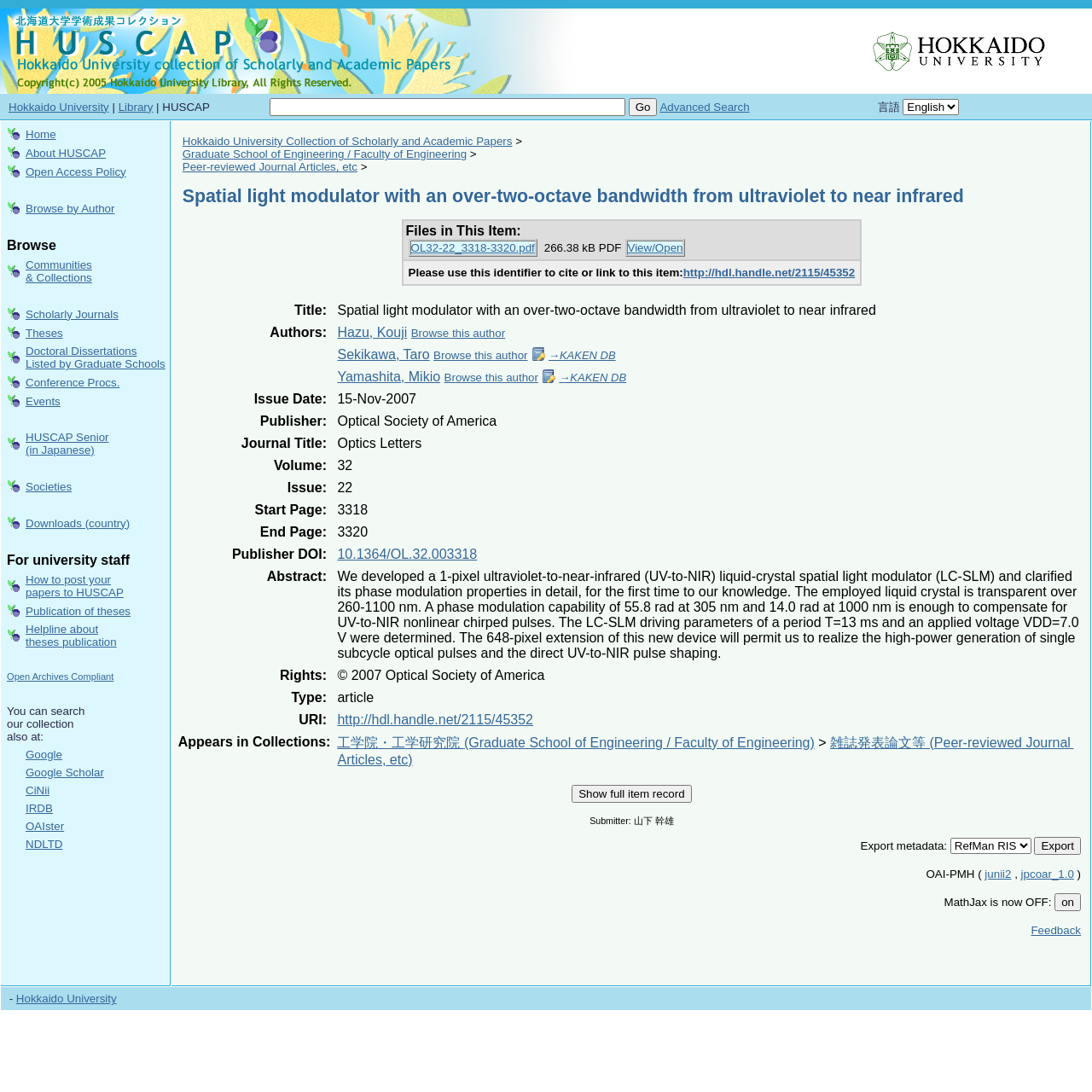What is the purpose of the textbox in the search bar?
Using the visual information, answer the question in a single word or phrase.

Advanced Search